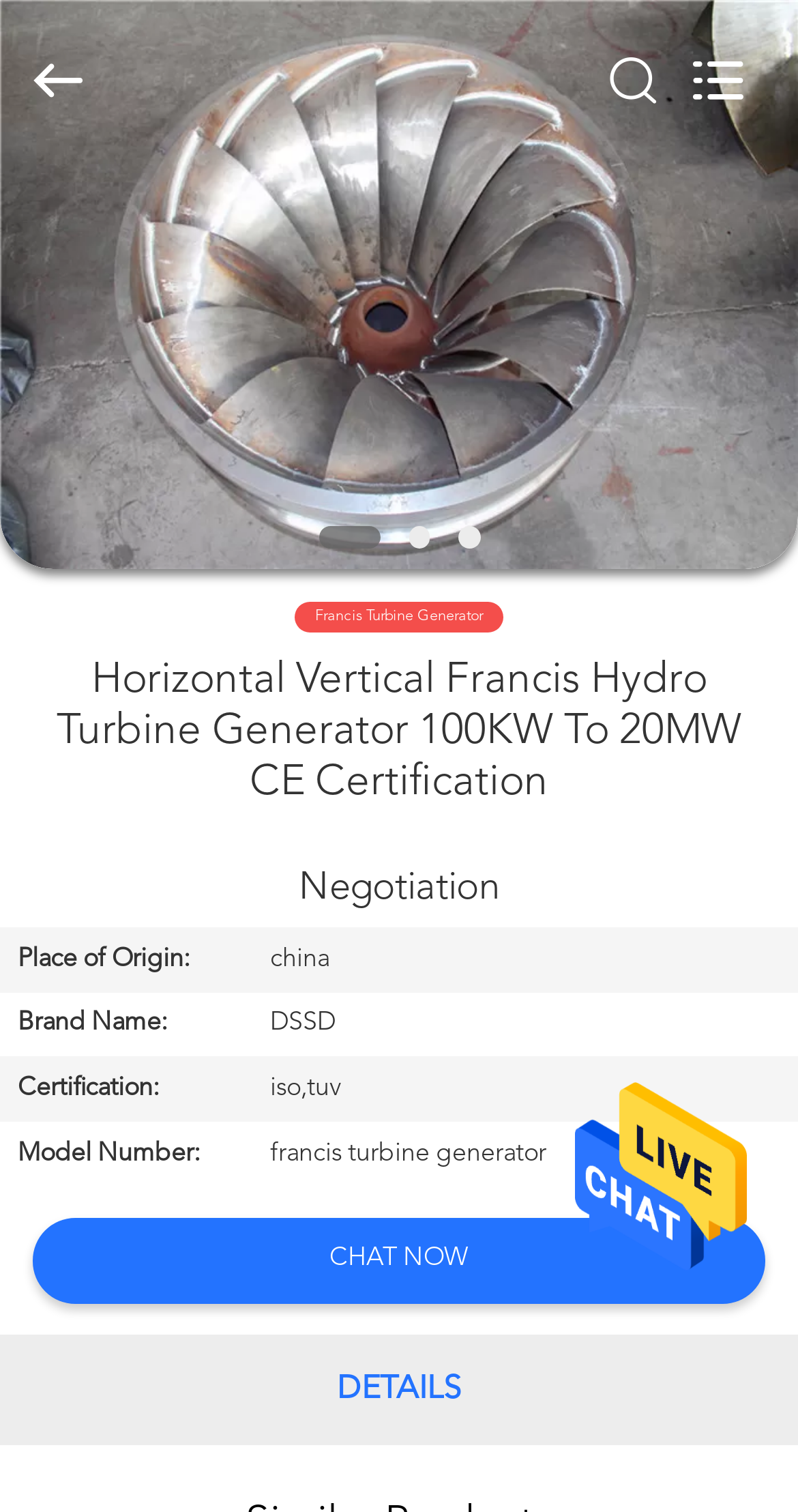Please provide the bounding box coordinates for the element that needs to be clicked to perform the following instruction: "Chat with customer support". The coordinates should be given as four float numbers between 0 and 1, i.e., [left, top, right, bottom].

[0.413, 0.806, 0.587, 0.862]